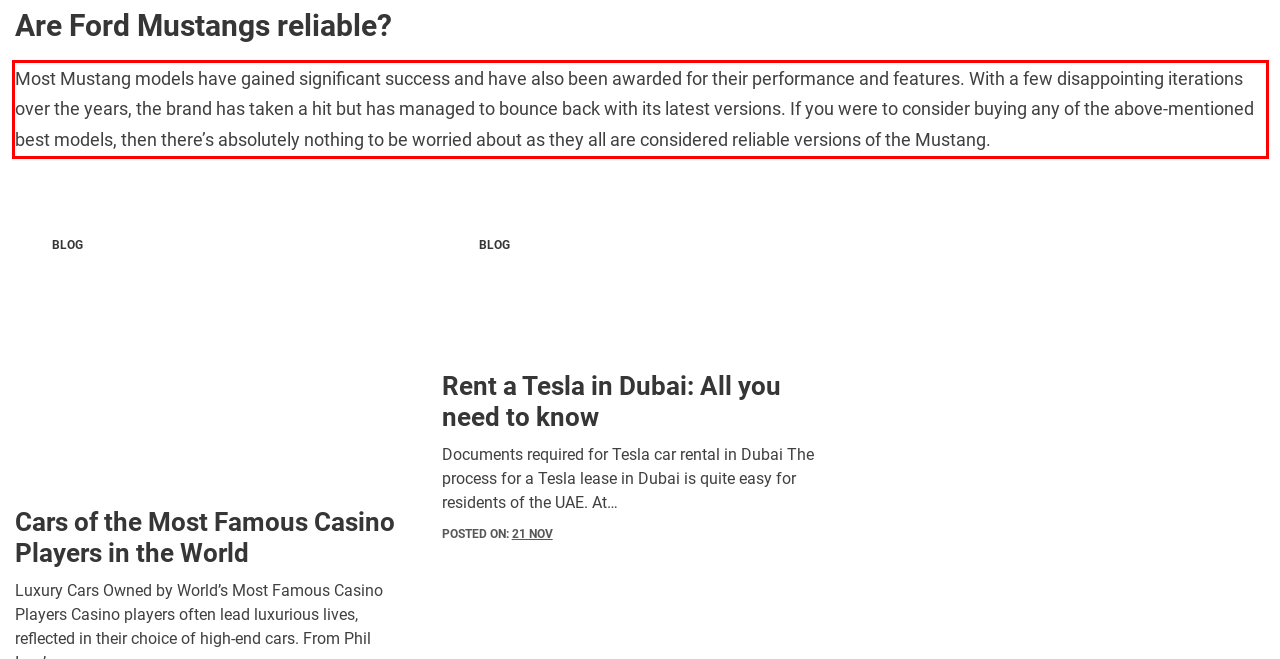Identify and transcribe the text content enclosed by the red bounding box in the given screenshot.

Most Mustang models have gained significant success and have also been awarded for their performance and features. With a few disappointing iterations over the years, the brand has taken a hit but has managed to bounce back with its latest versions. If you were to consider buying any of the above-mentioned best models, then there’s absolutely nothing to be worried about as they all are considered reliable versions of the Mustang.